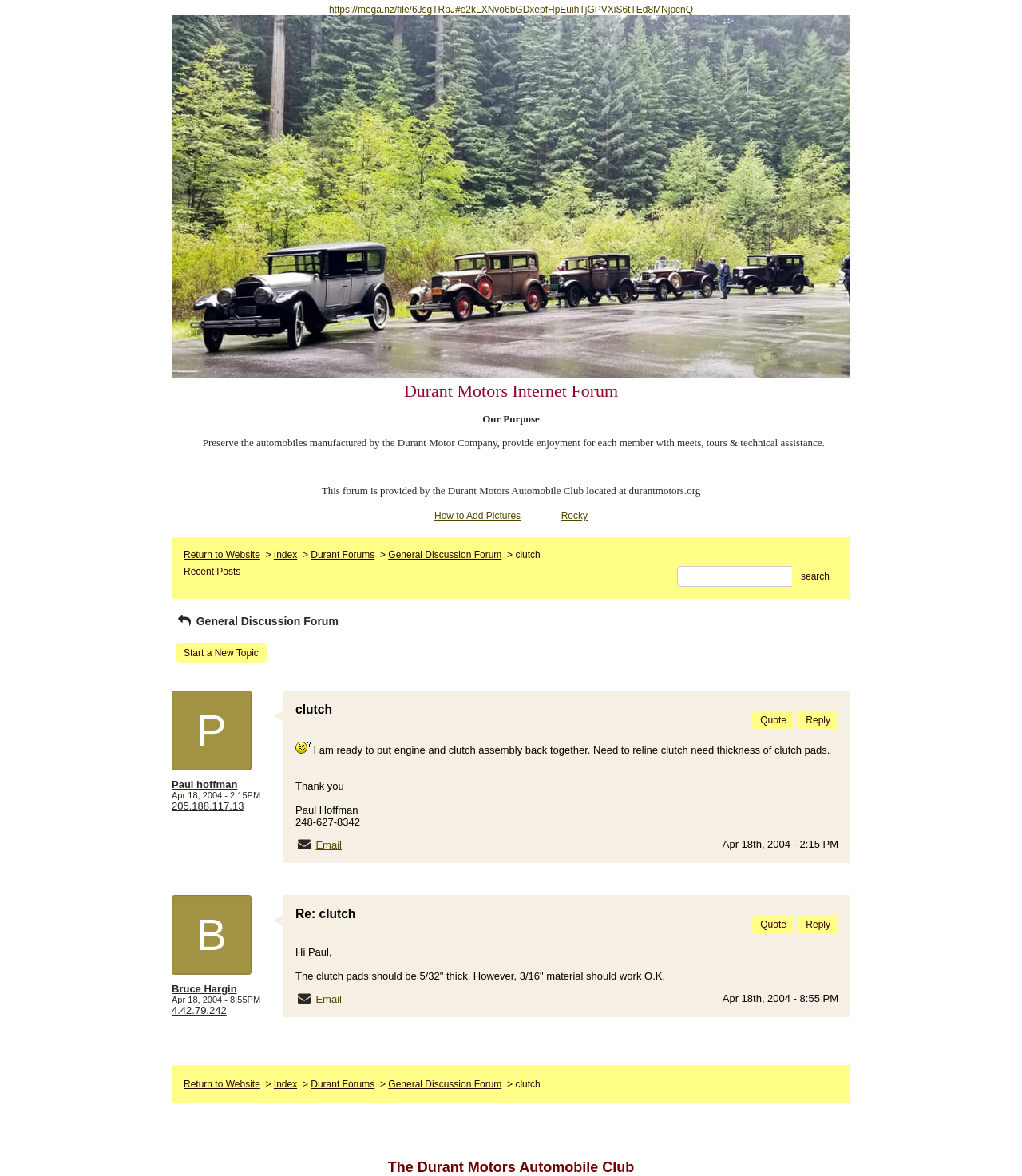Determine the bounding box coordinates for the area that should be clicked to carry out the following instruction: "Start a new topic".

[0.172, 0.547, 0.261, 0.564]